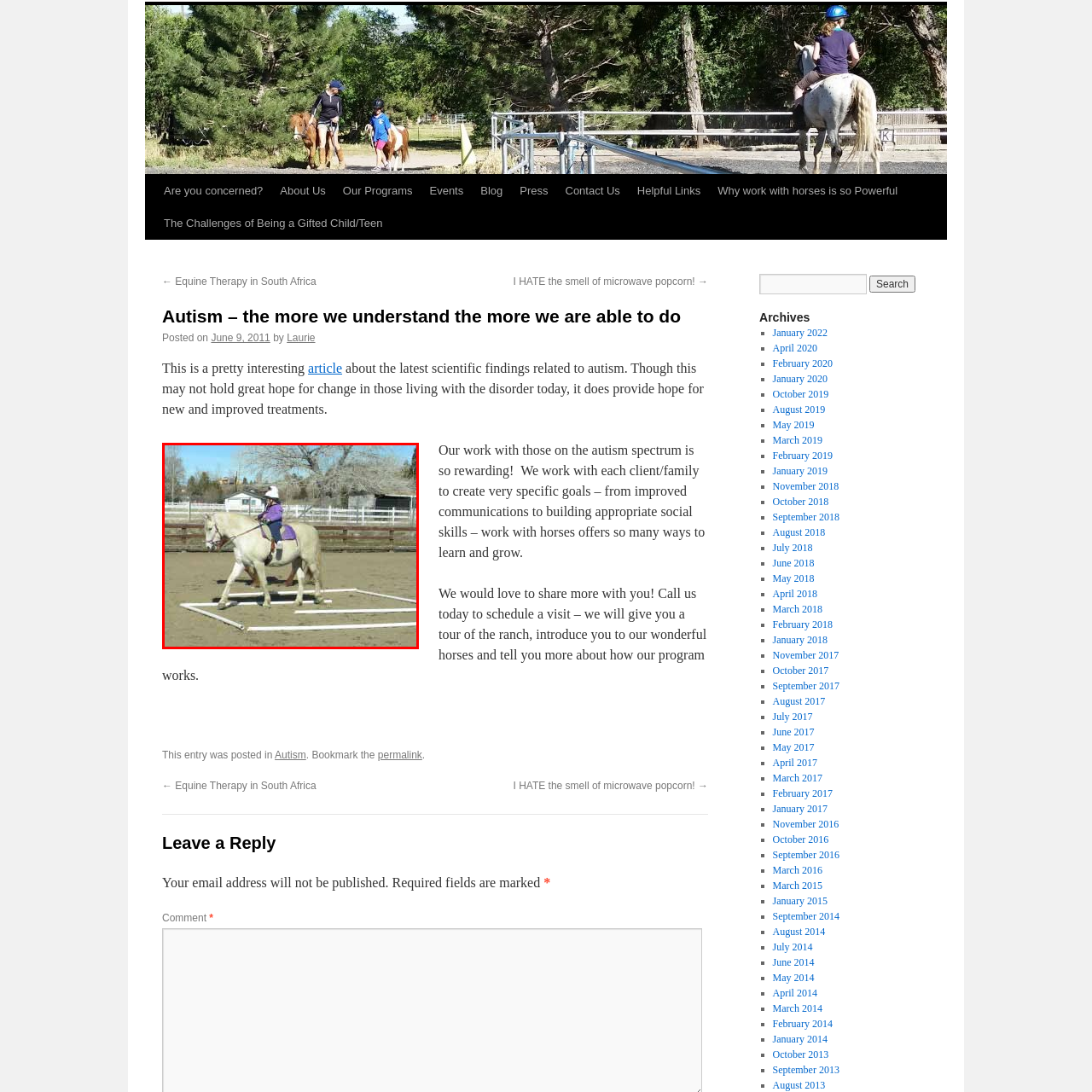Direct your attention to the image within the red boundary, What season is depicted in the background?
 Respond with a single word or phrase.

Winter